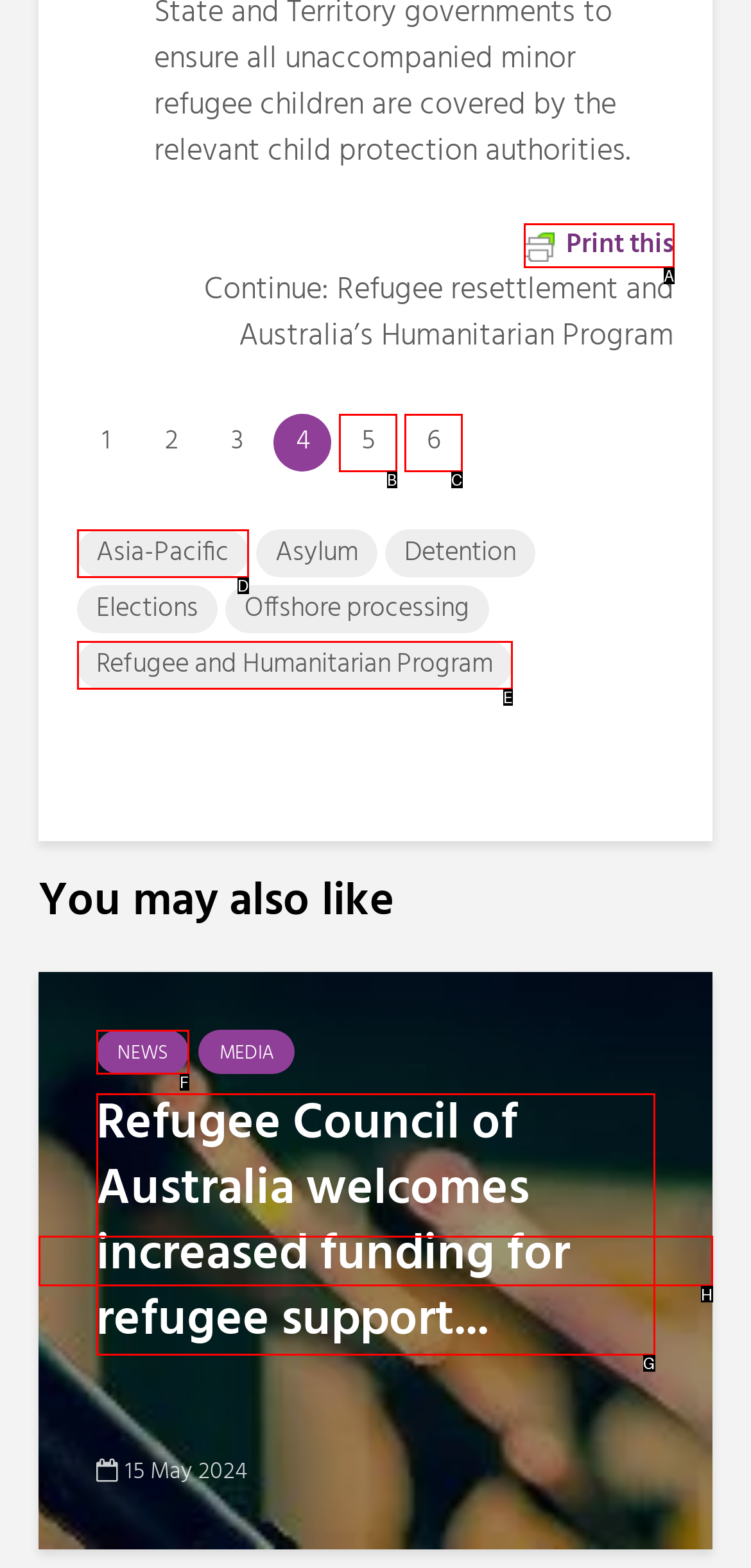Which lettered option matches the following description: Refugee and Humanitarian Program
Provide the letter of the matching option directly.

E